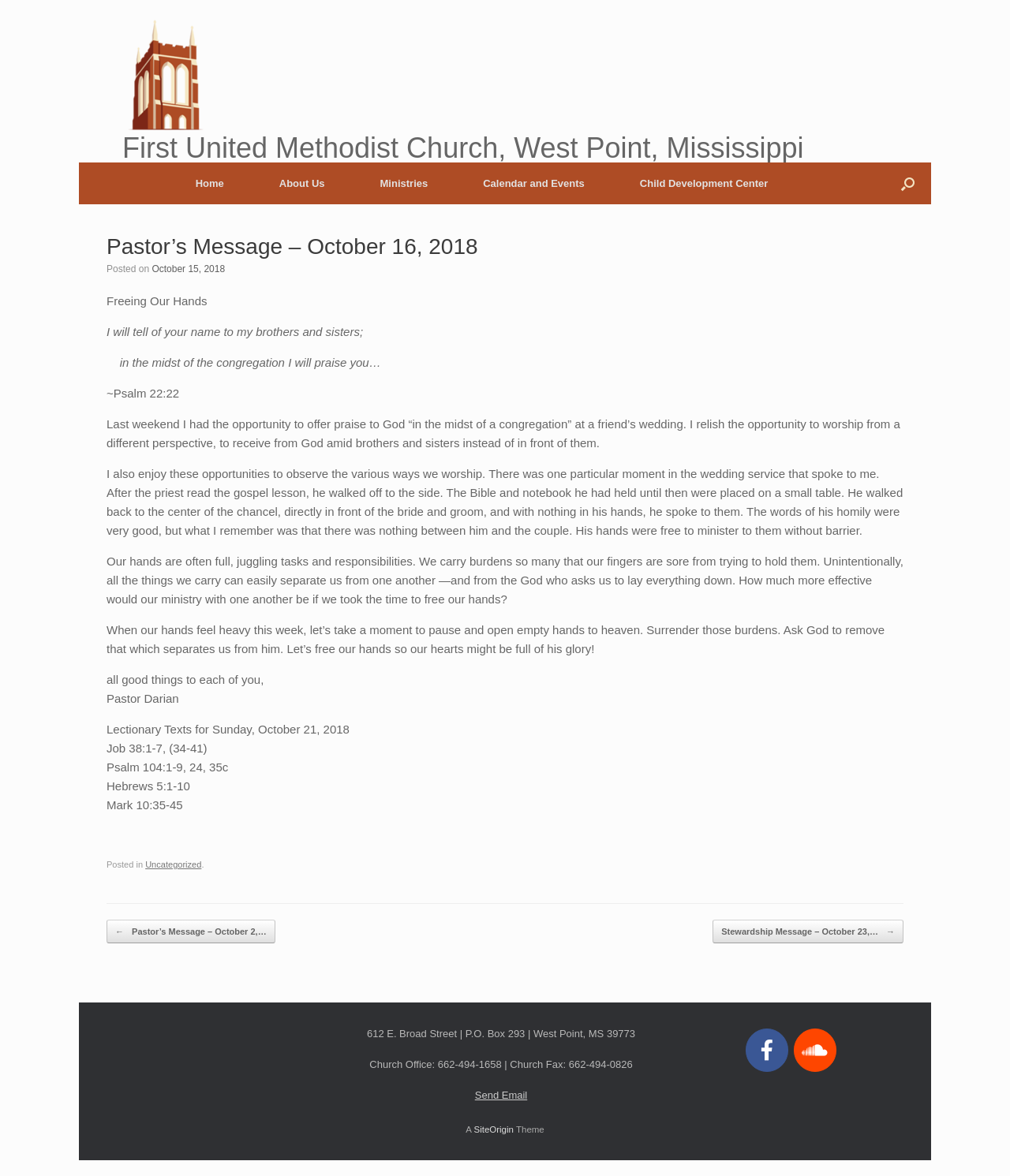Determine the bounding box coordinates of the target area to click to execute the following instruction: "Read the 'Pastor’s Message – October 16, 2018'."

[0.105, 0.197, 0.895, 0.235]